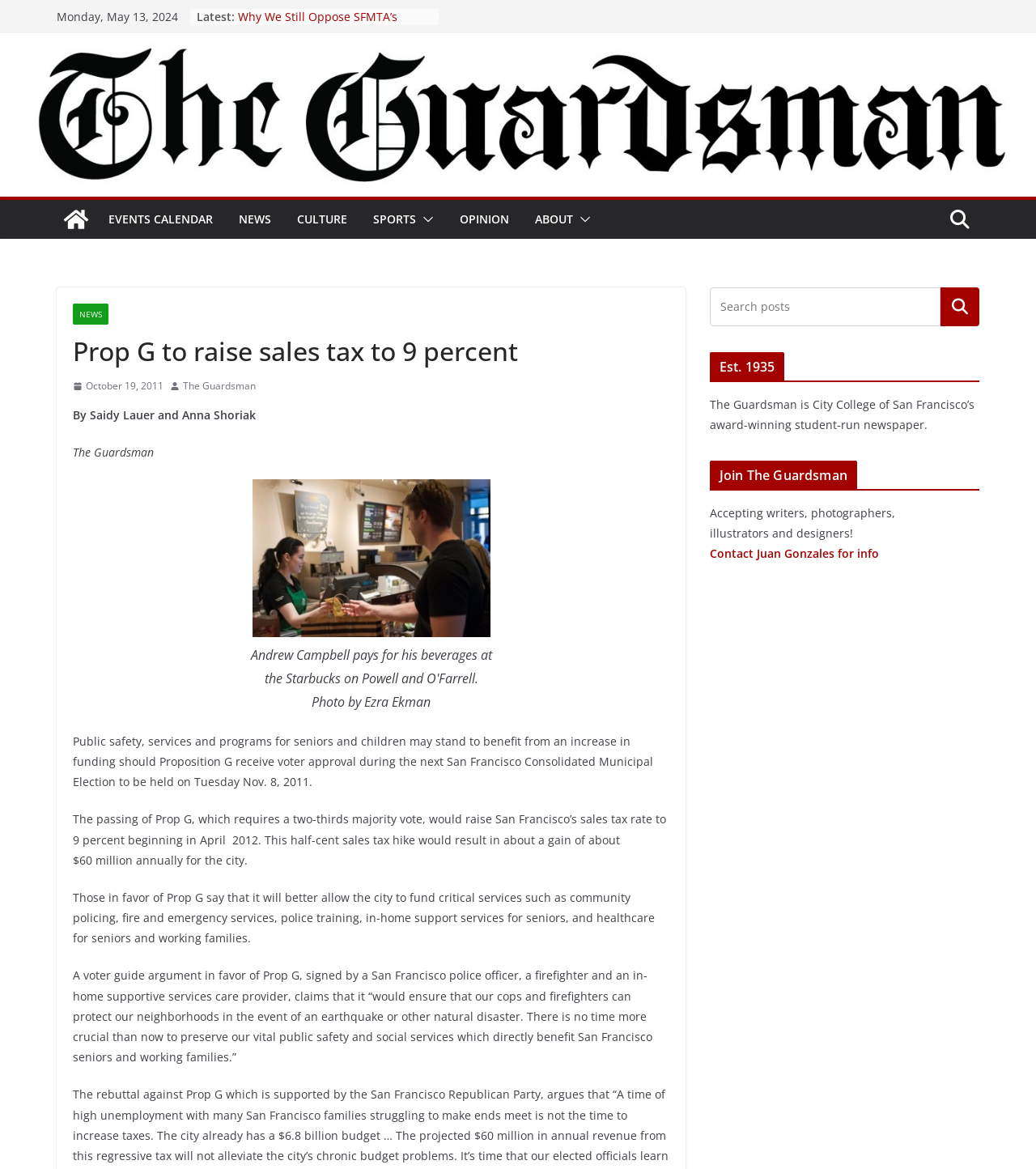Please identify the bounding box coordinates of the clickable region that I should interact with to perform the following instruction: "Read the article about Prop G". The coordinates should be expressed as four float numbers between 0 and 1, i.e., [left, top, right, bottom].

[0.07, 0.286, 0.646, 0.315]